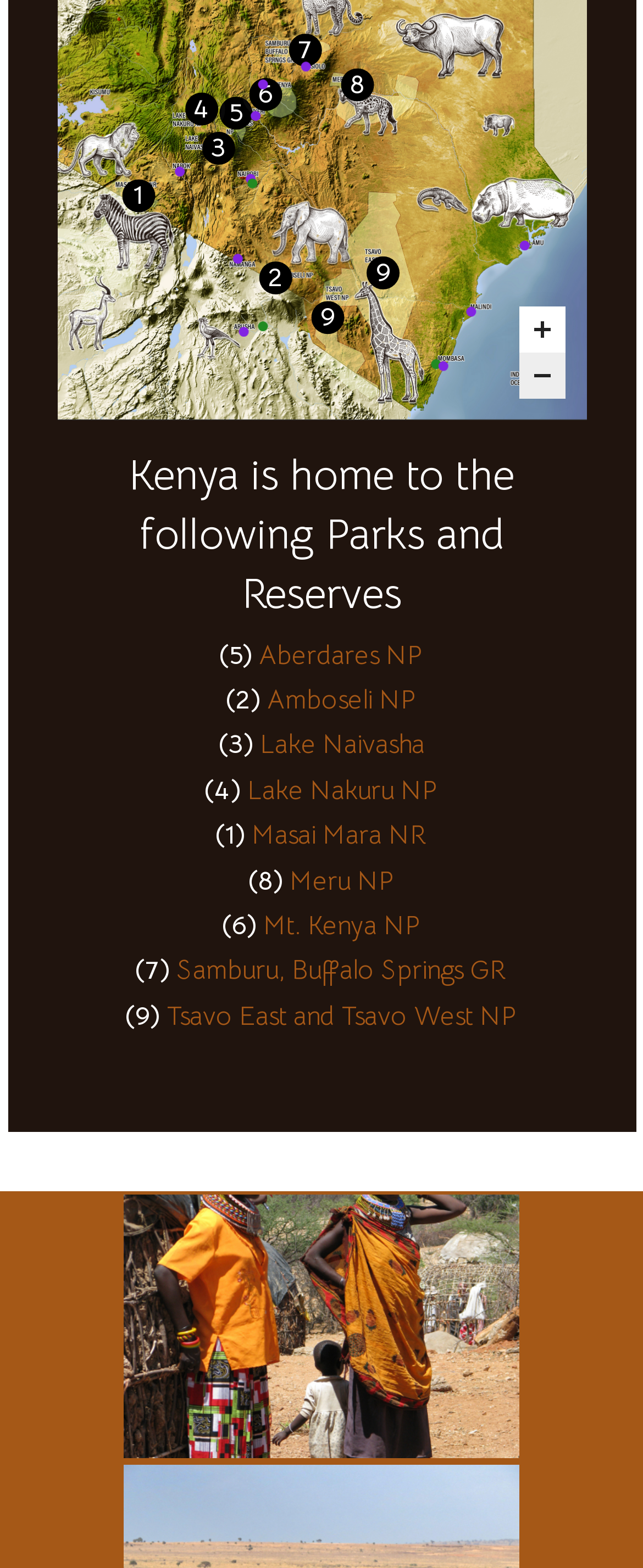What is the function of the button at the bottom right corner of the webpage?
Your answer should be a single word or phrase derived from the screenshot.

Zoom in